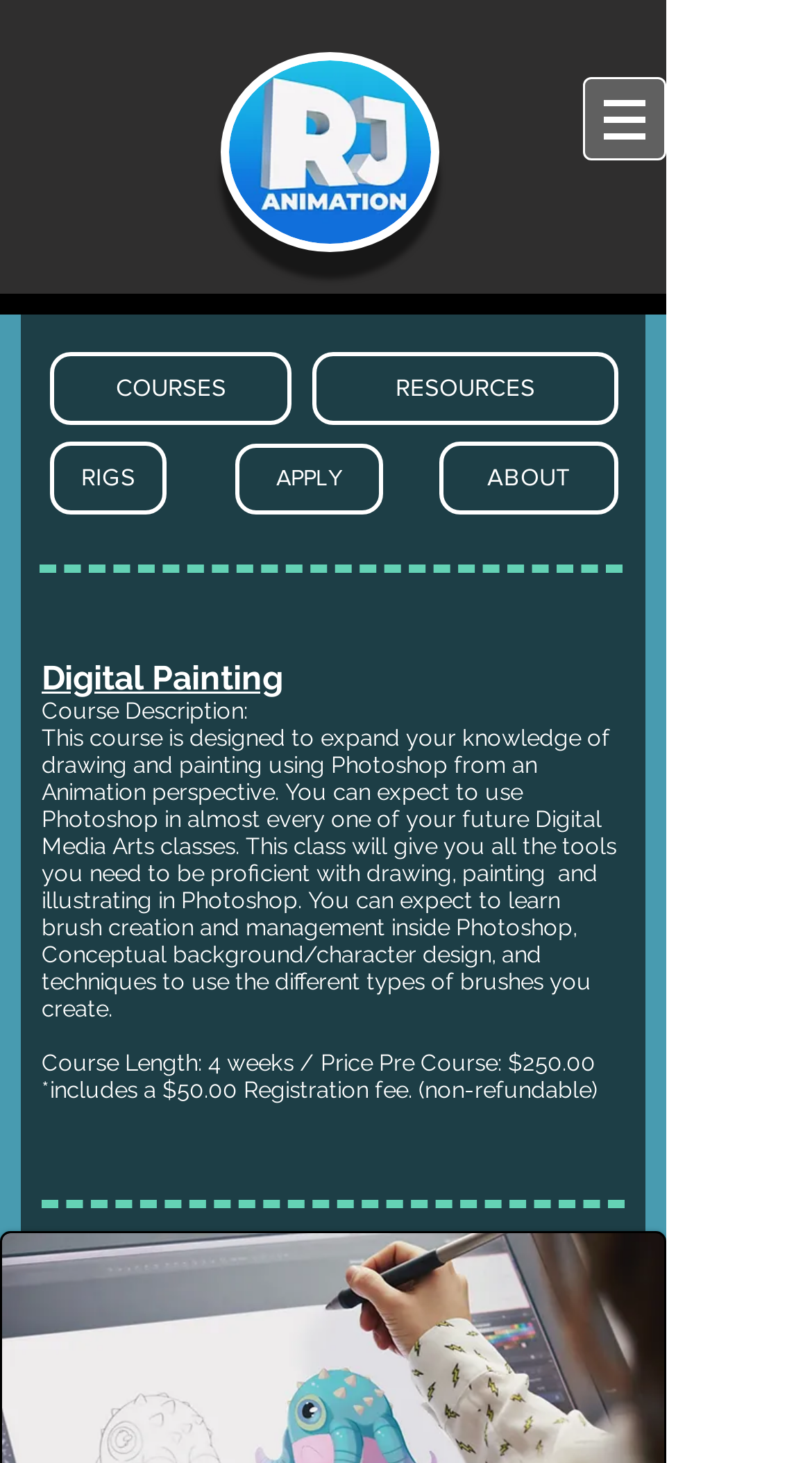Extract the bounding box coordinates for the UI element described as: "COURSES".

[0.062, 0.241, 0.359, 0.29]